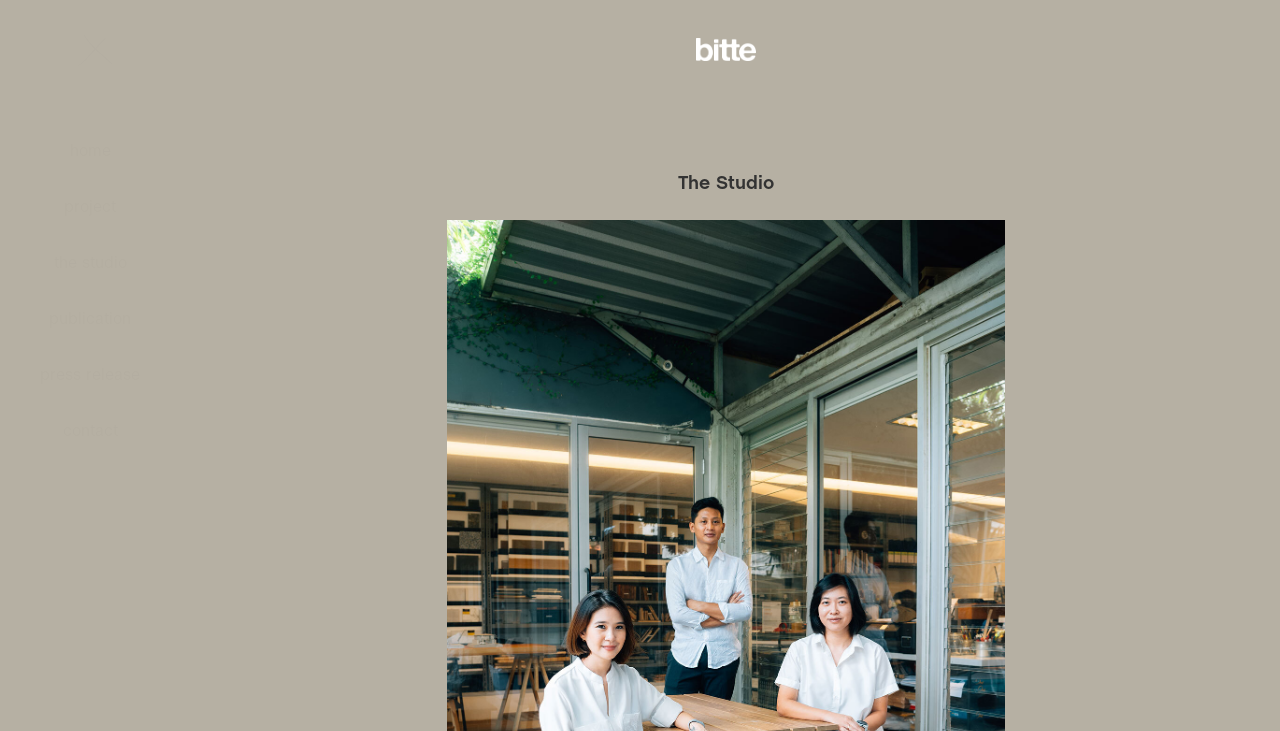Give a one-word or short phrase answer to the question: 
What is the location of the logo?

Top right